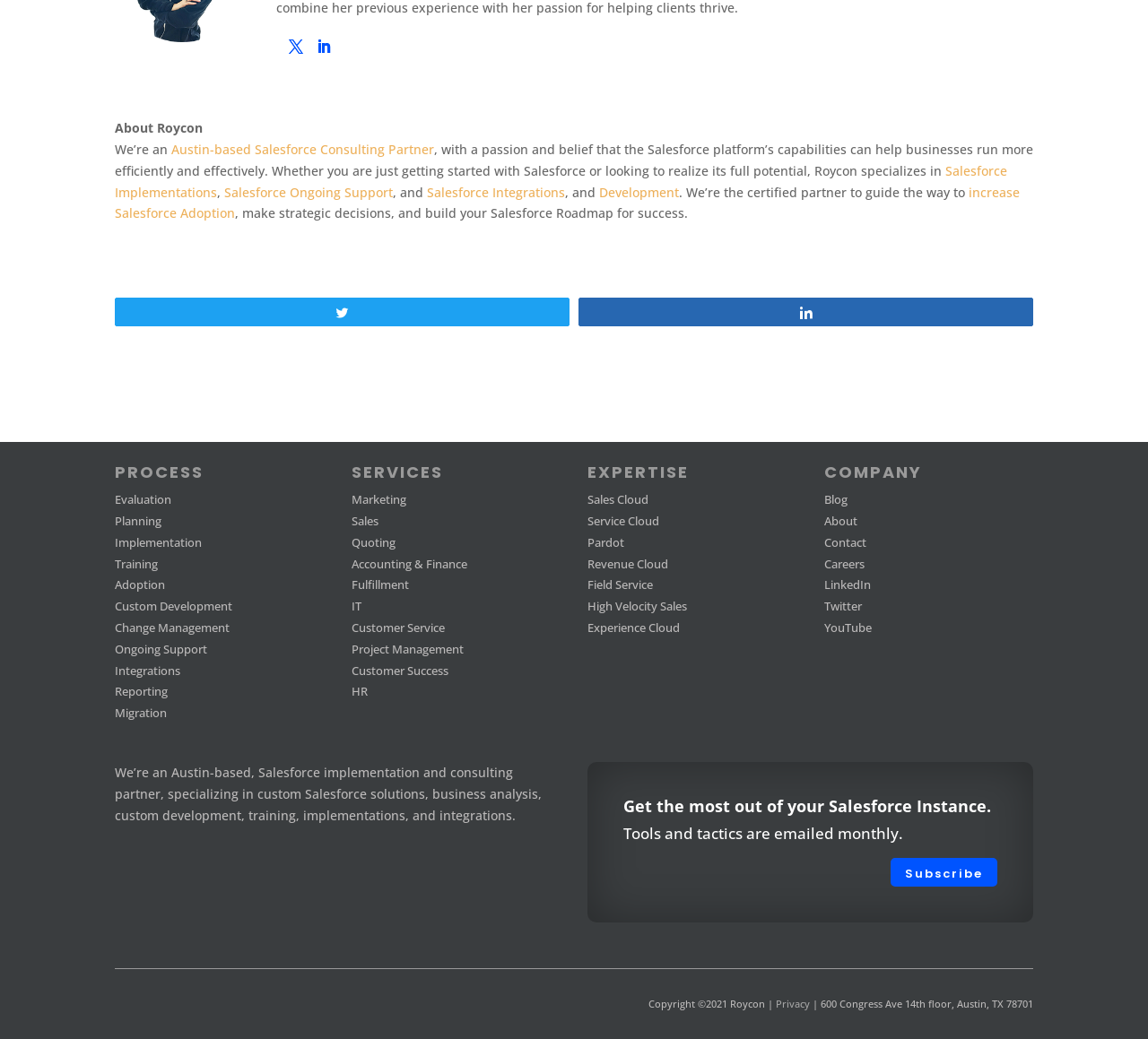Please determine the bounding box coordinates of the area that needs to be clicked to complete this task: 'Explore the PROCESS'. The coordinates must be four float numbers between 0 and 1, formatted as [left, top, right, bottom].

[0.1, 0.447, 0.282, 0.471]